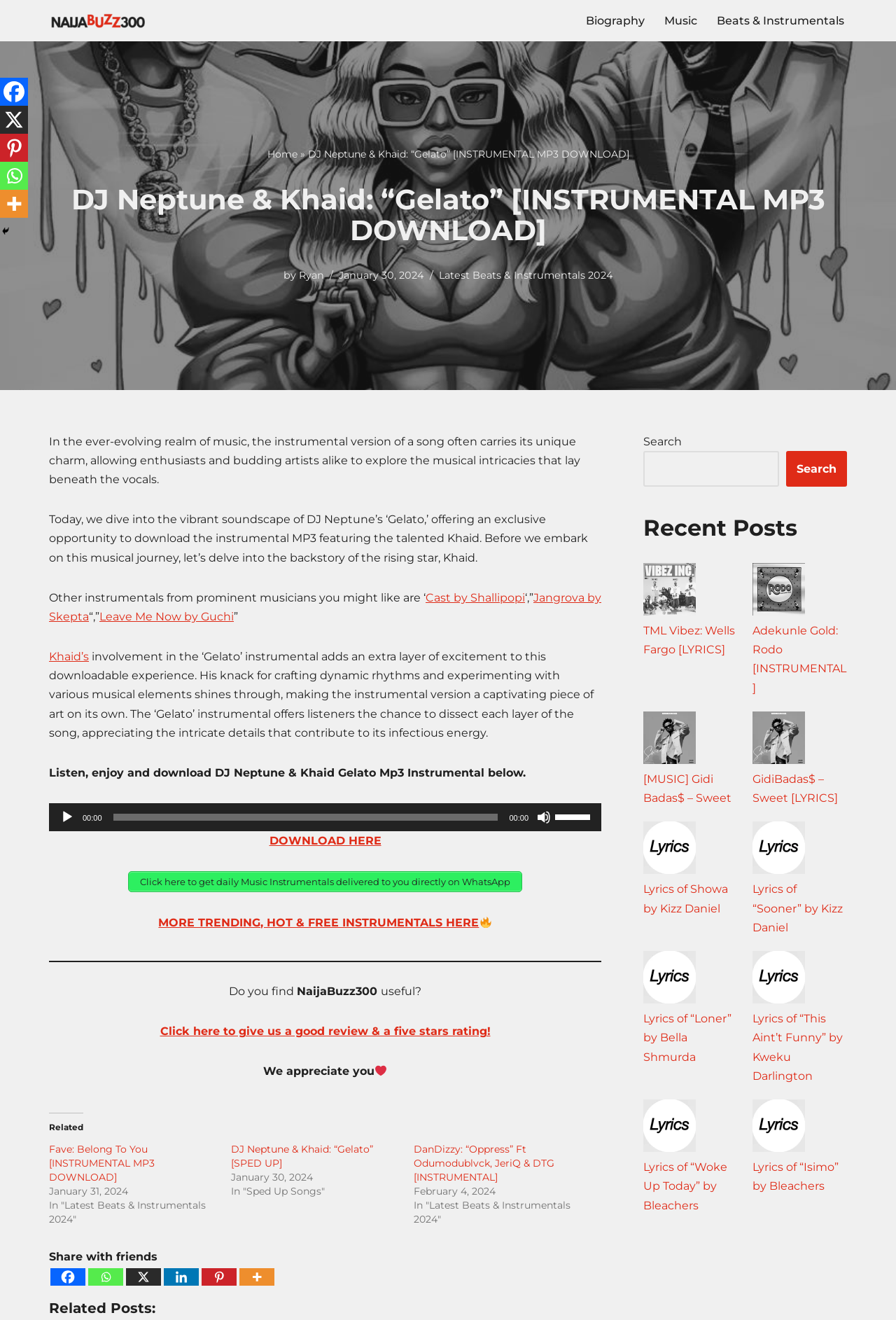Please find and generate the text of the main header of the webpage.

DJ Neptune & Khaid: “Gelato” [INSTRUMENTAL MP3 DOWNLOAD]